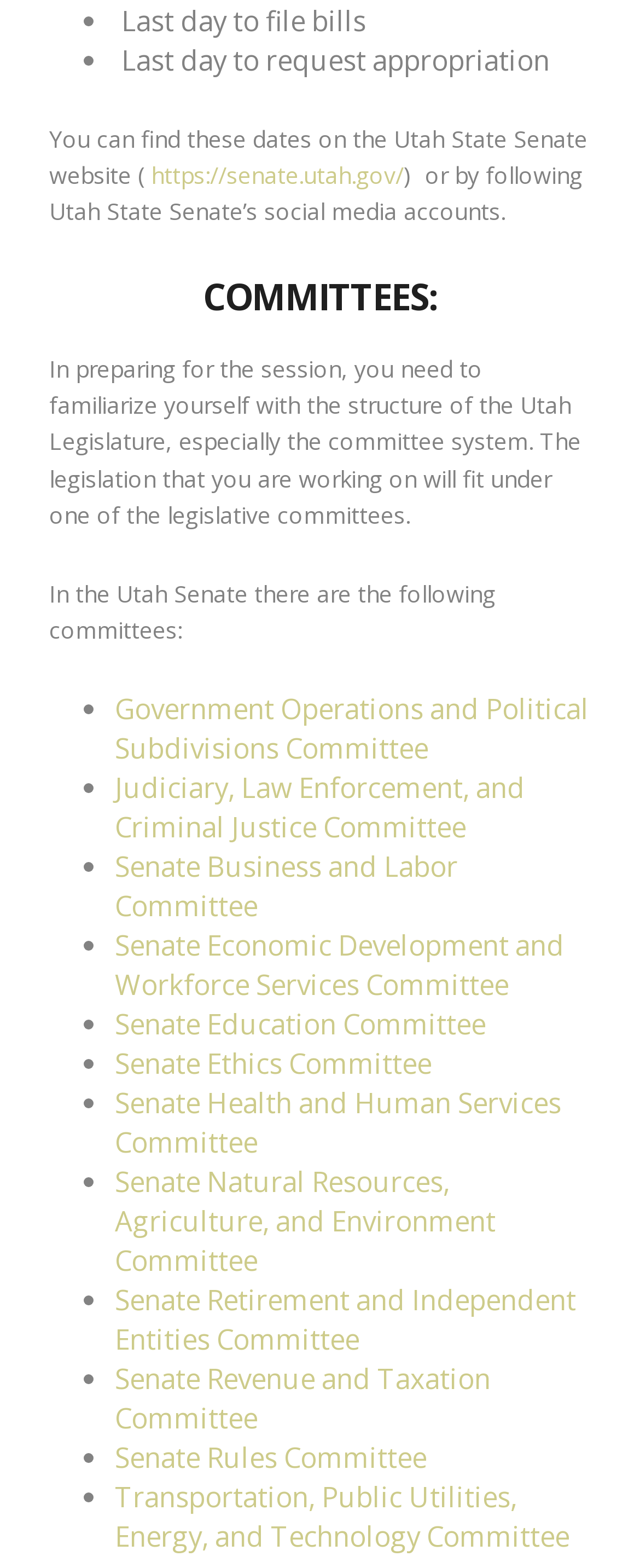Locate the bounding box coordinates of the UI element described by: "https://senate.utah.gov/". Provide the coordinates as four float numbers between 0 and 1, formatted as [left, top, right, bottom].

[0.236, 0.101, 0.631, 0.121]